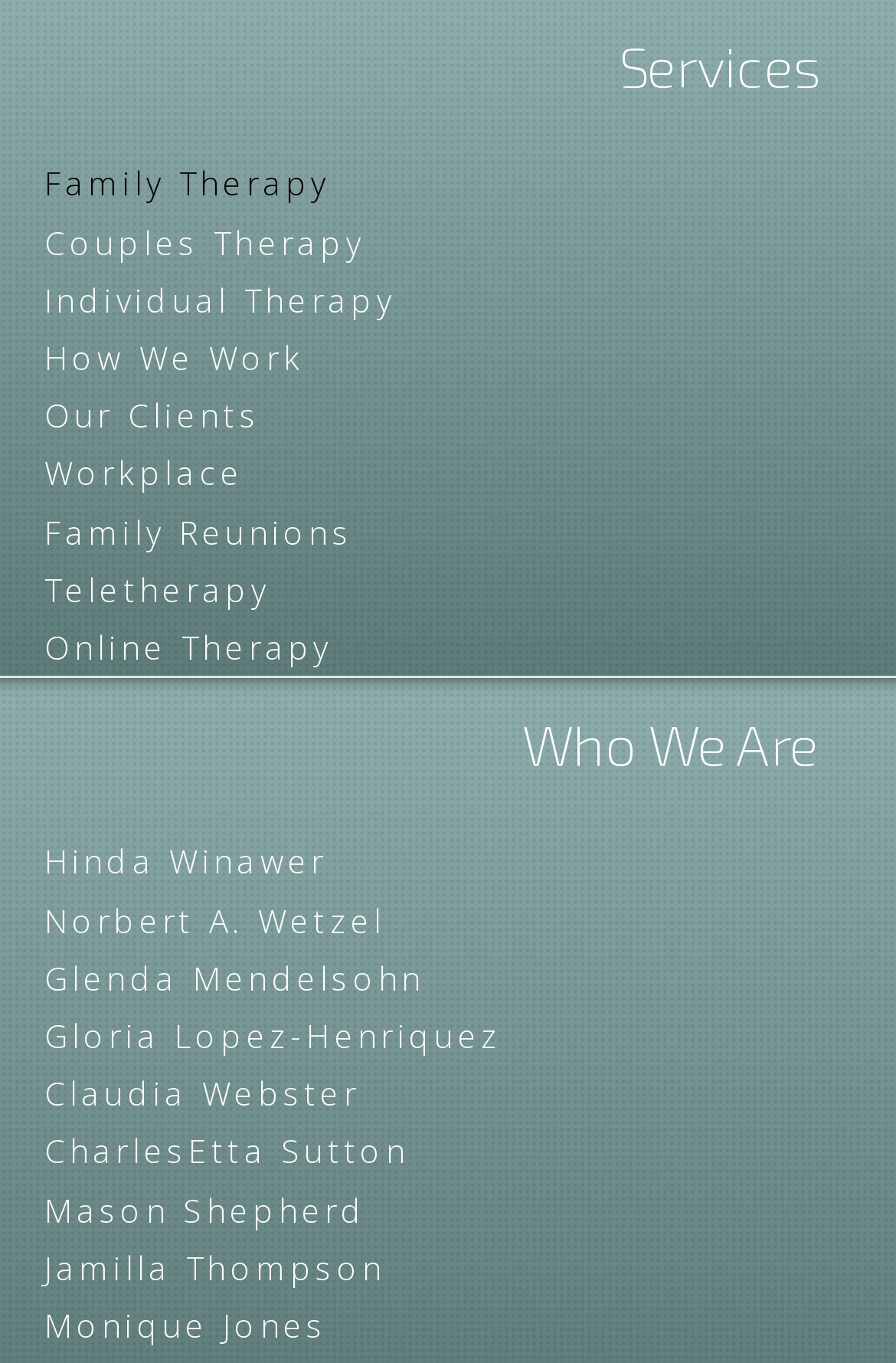Please specify the bounding box coordinates in the format (top-left x, top-left y, bottom-right x, bottom-right y), with all values as floating point numbers between 0 and 1. Identify the bounding box of the UI element described by: Gloria Lopez-Henriquez

[0.049, 0.744, 0.56, 0.776]